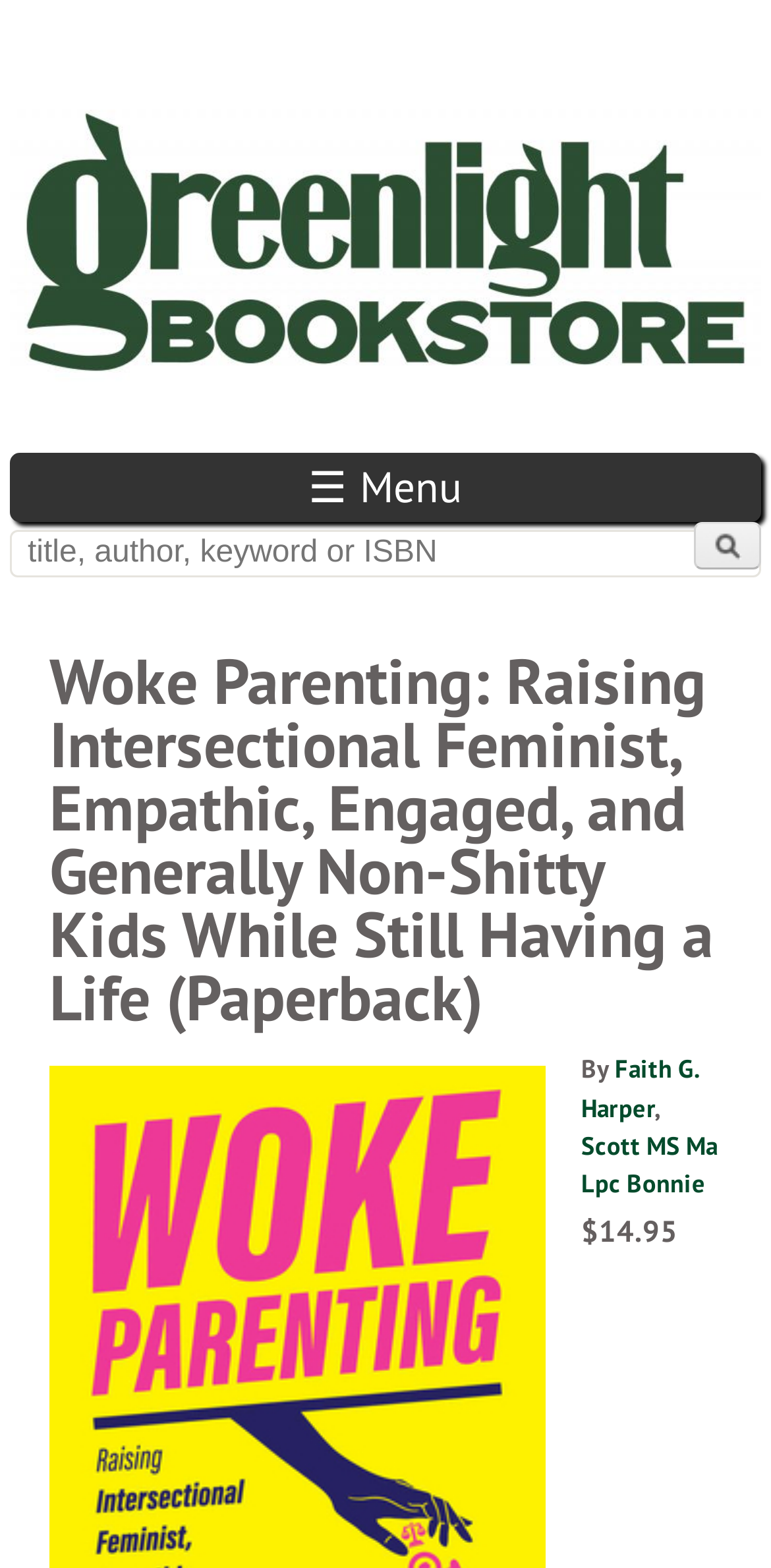What is the price of the book?
Your answer should be a single word or phrase derived from the screenshot.

$14.95